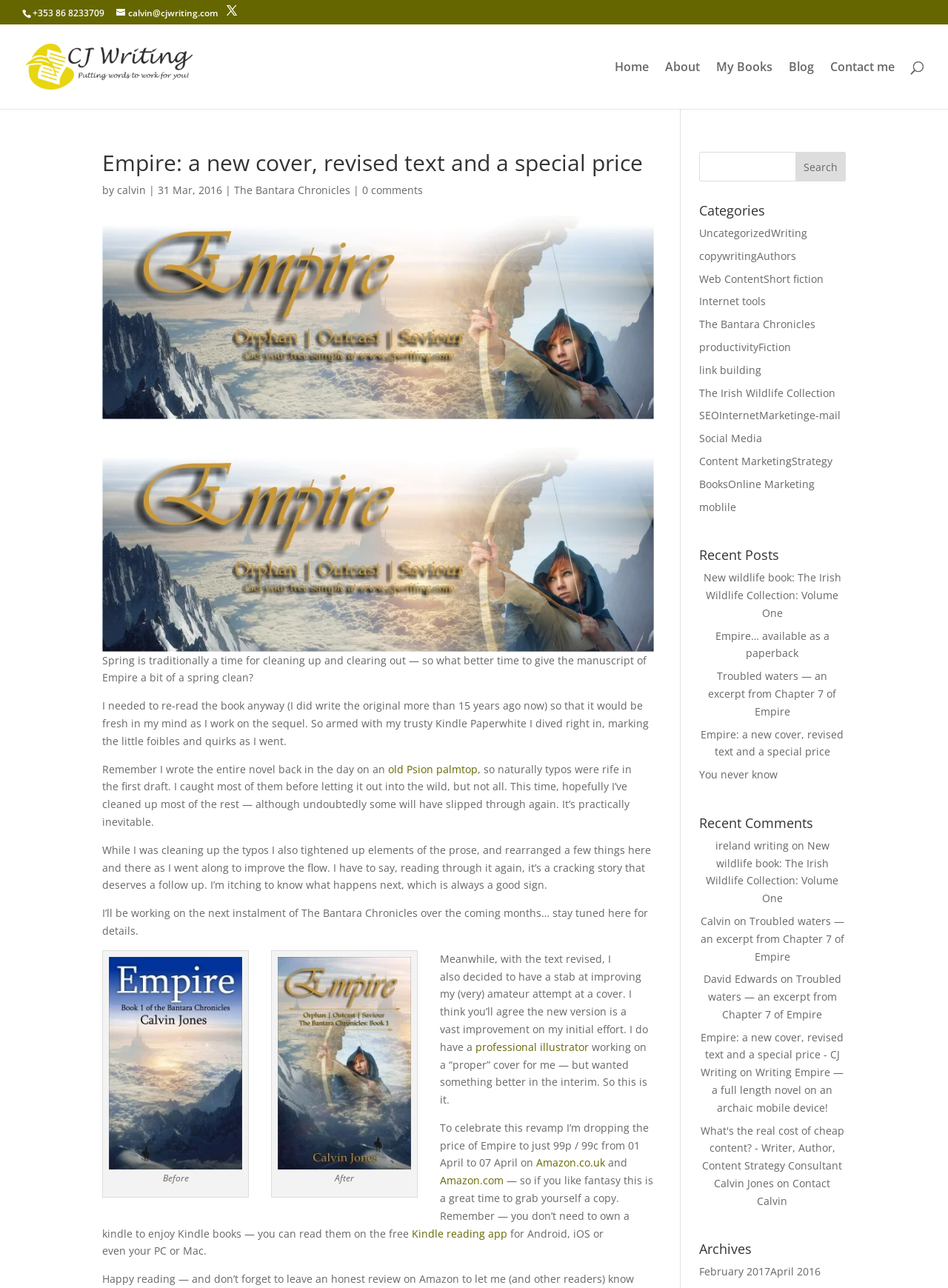Identify the bounding box coordinates for the UI element that matches this description: "Fiction".

[0.8, 0.264, 0.834, 0.275]